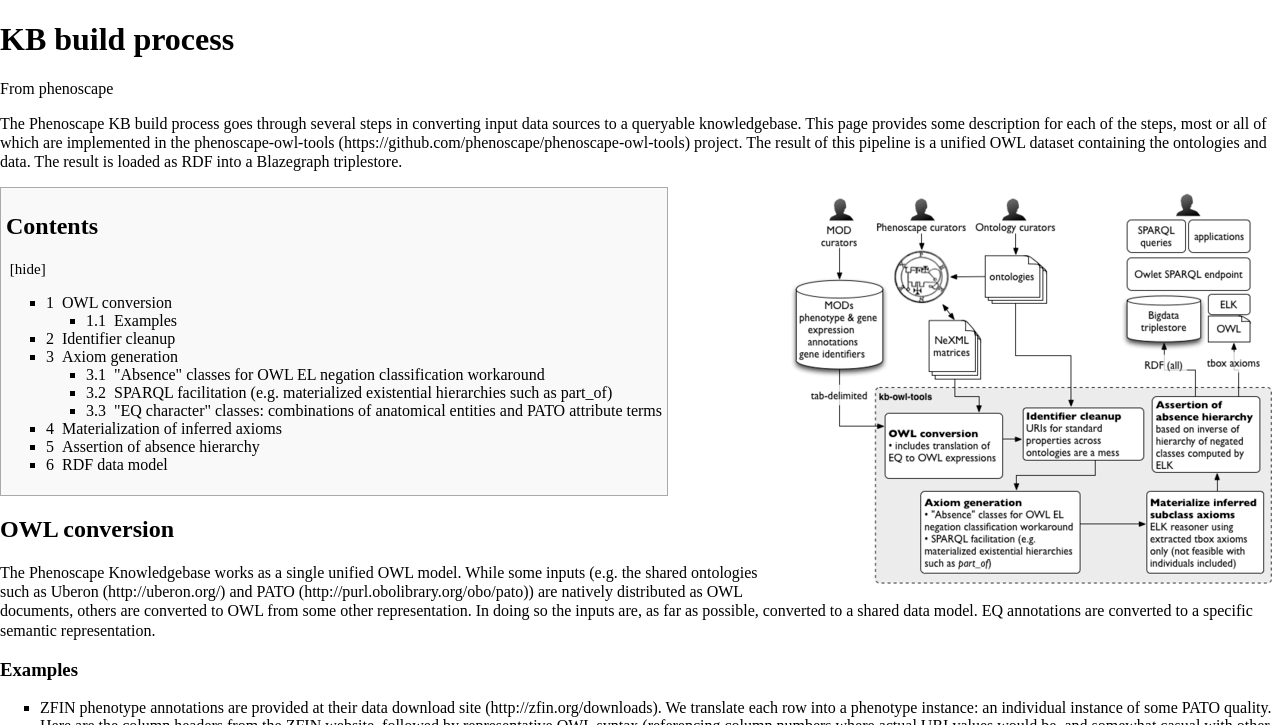Carefully examine the image and provide an in-depth answer to the question: Where are ZFIN phenotype annotations provided?

ZFIN phenotype annotations are provided at their data download site, which is accessible at http://zfin.org/downloads.